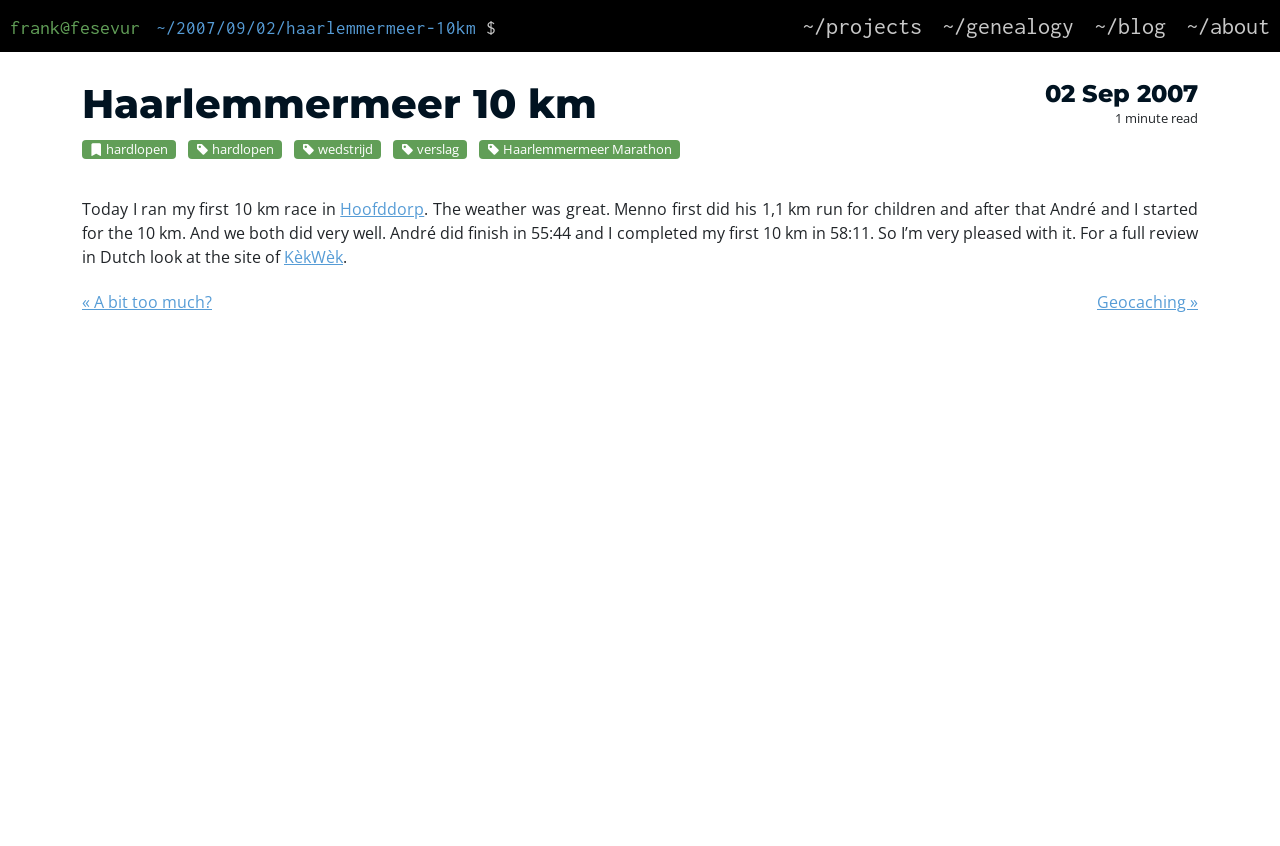Please find and report the primary heading text from the webpage.

Haarlemmermeer 10 km